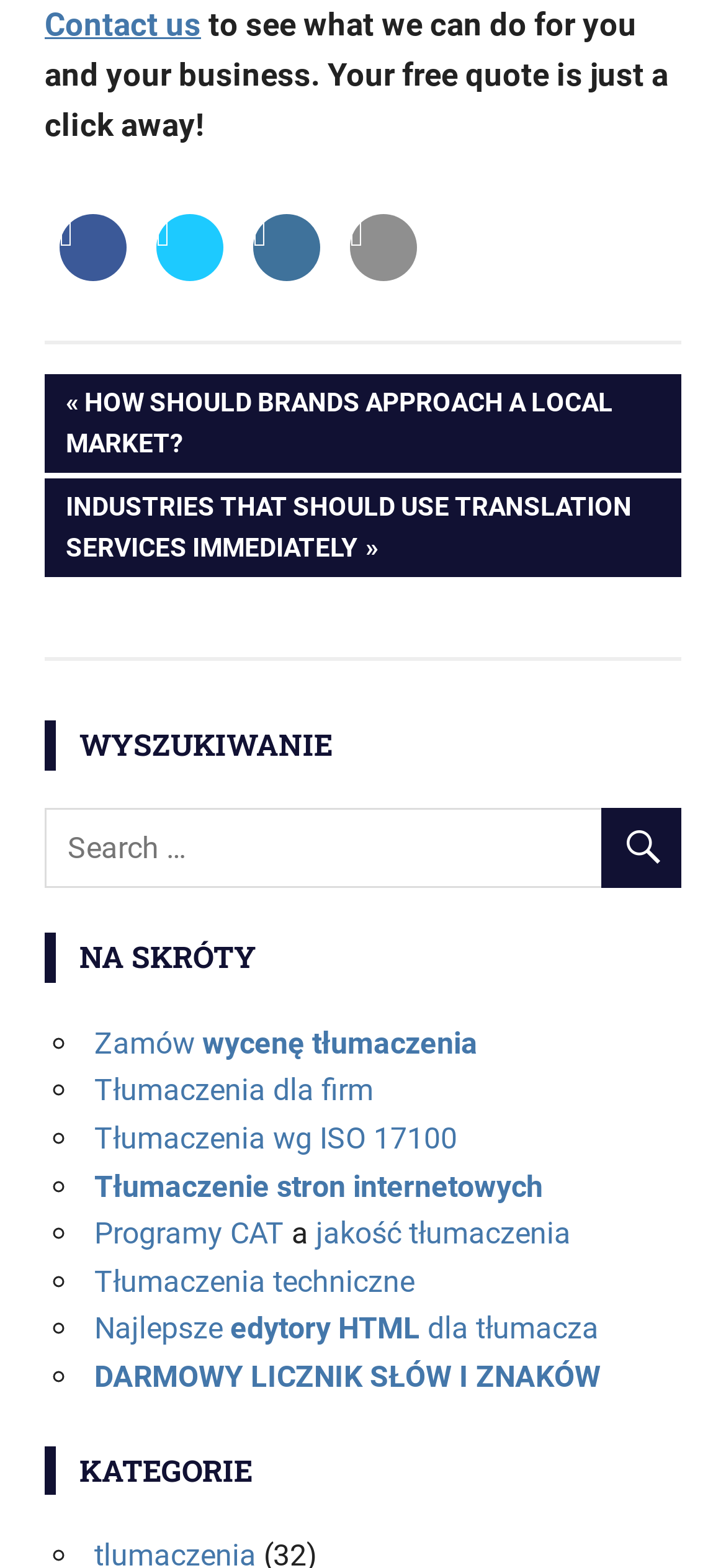Provide the bounding box coordinates of the UI element that matches the description: "Search".

[0.828, 0.515, 0.938, 0.57]